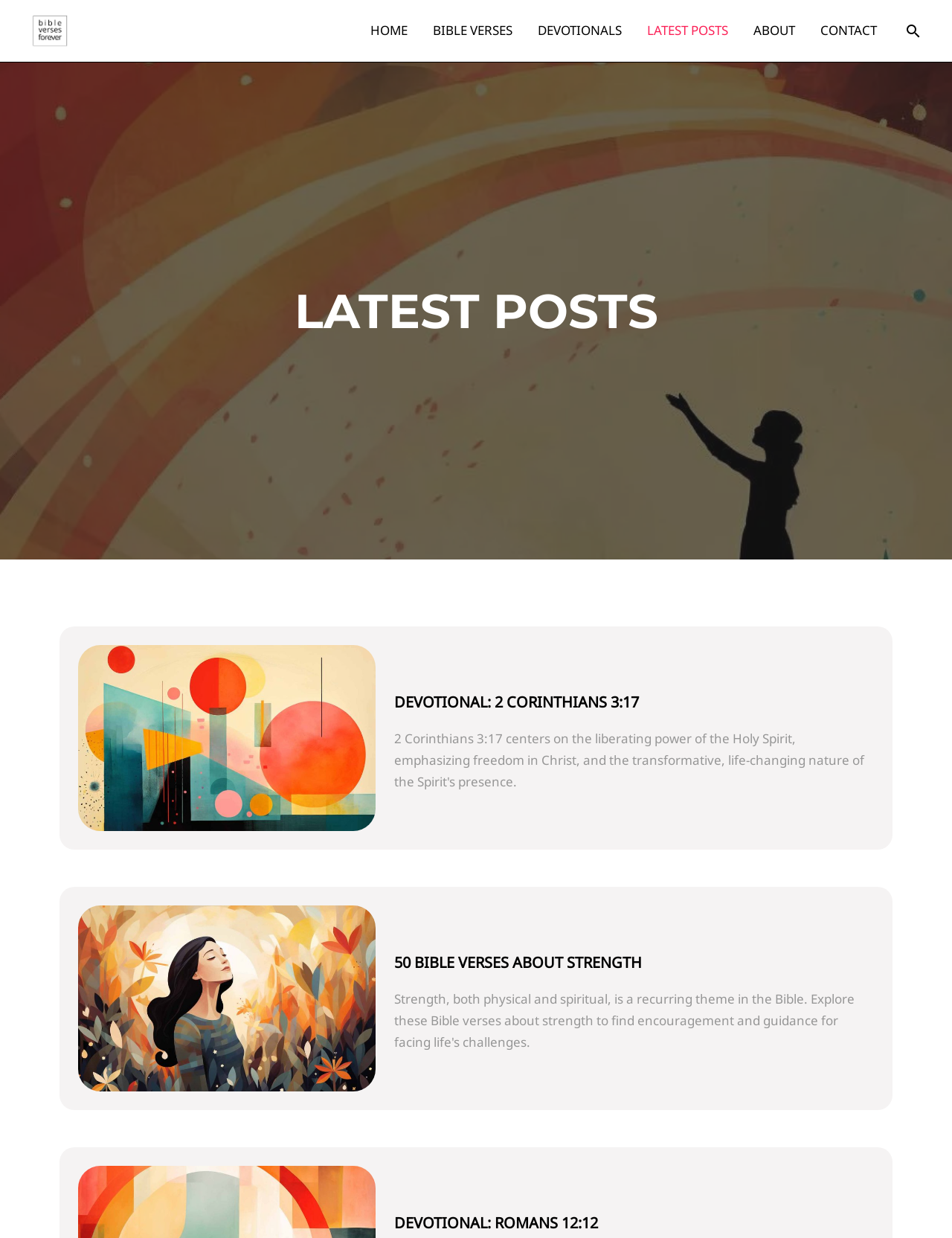Please find the bounding box for the UI component described as follows: "BIBLE VERSES".

[0.441, 0.004, 0.552, 0.046]